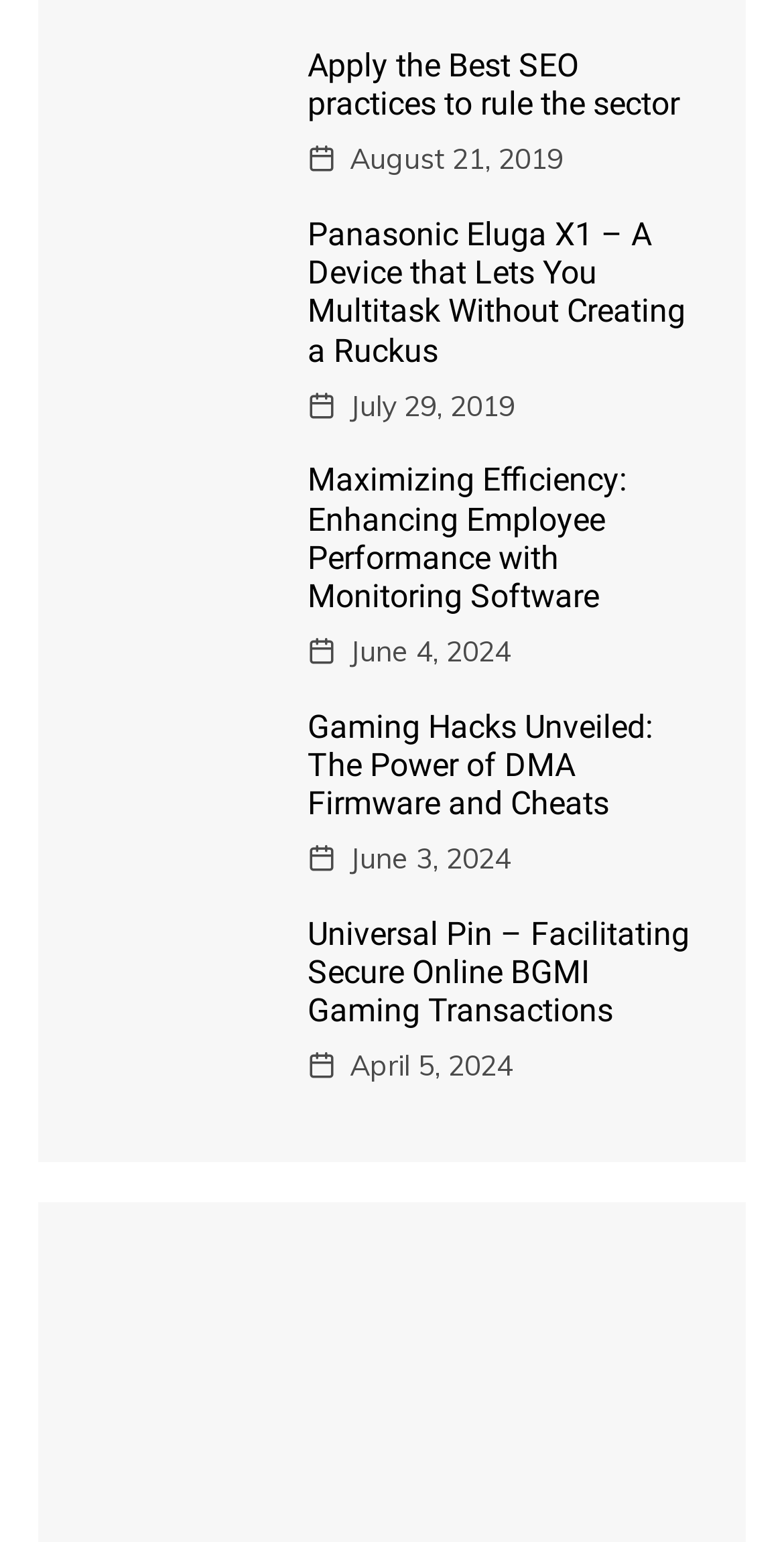Please determine the bounding box coordinates for the element that should be clicked to follow these instructions: "Explore gaming hacks unveiled".

[0.1, 0.481, 0.315, 0.507]